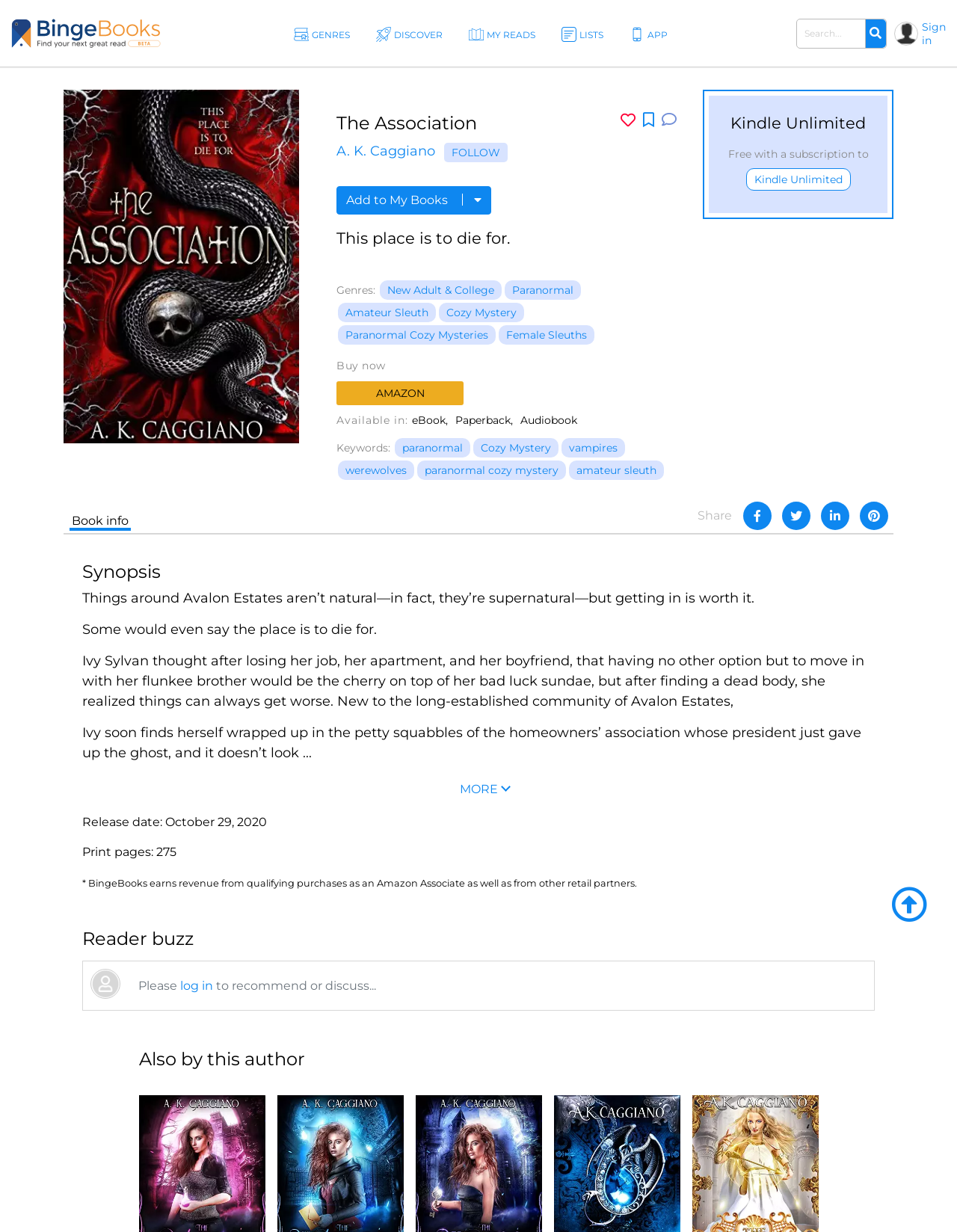Please identify the bounding box coordinates of the clickable region that I should interact with to perform the following instruction: "Sign in to your account". The coordinates should be expressed as four float numbers between 0 and 1, i.e., [left, top, right, bottom].

[0.963, 0.016, 0.988, 0.038]